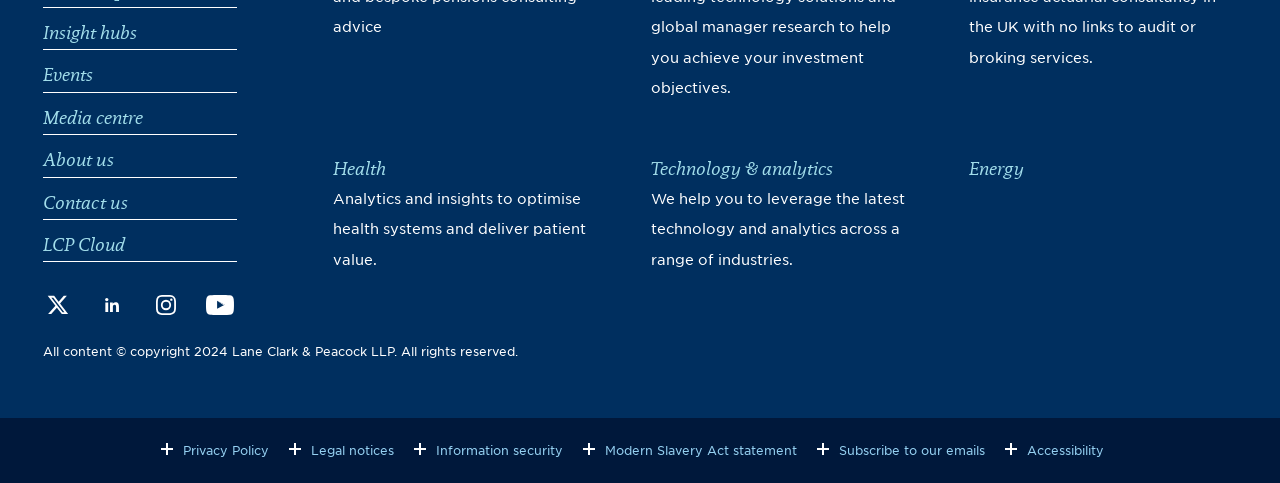What is the main topic of the second section?
Using the image provided, answer with just one word or phrase.

Health